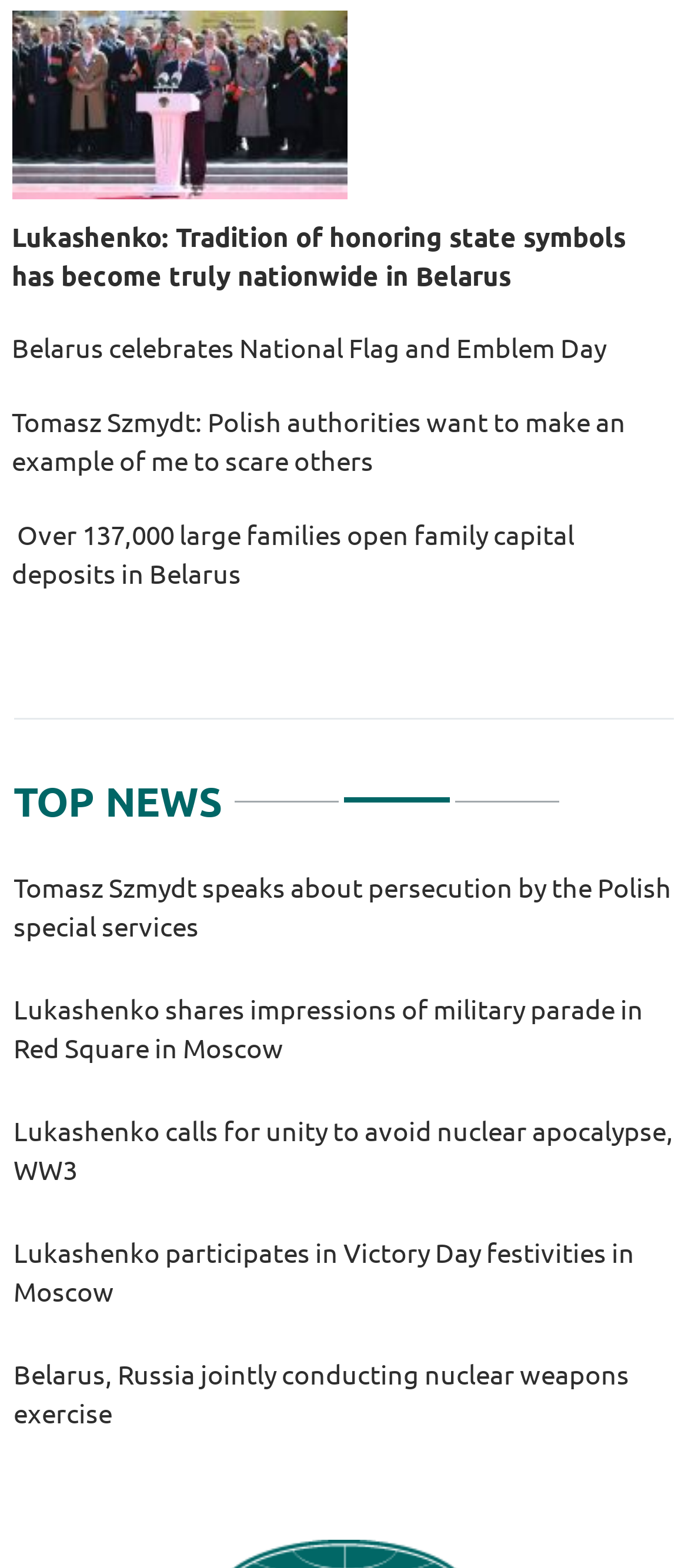Is the second tab selected?
Using the details from the image, give an elaborate explanation to answer the question.

I checked the selected attribute of the second tab element, which is 'False', indicating that it is not selected.